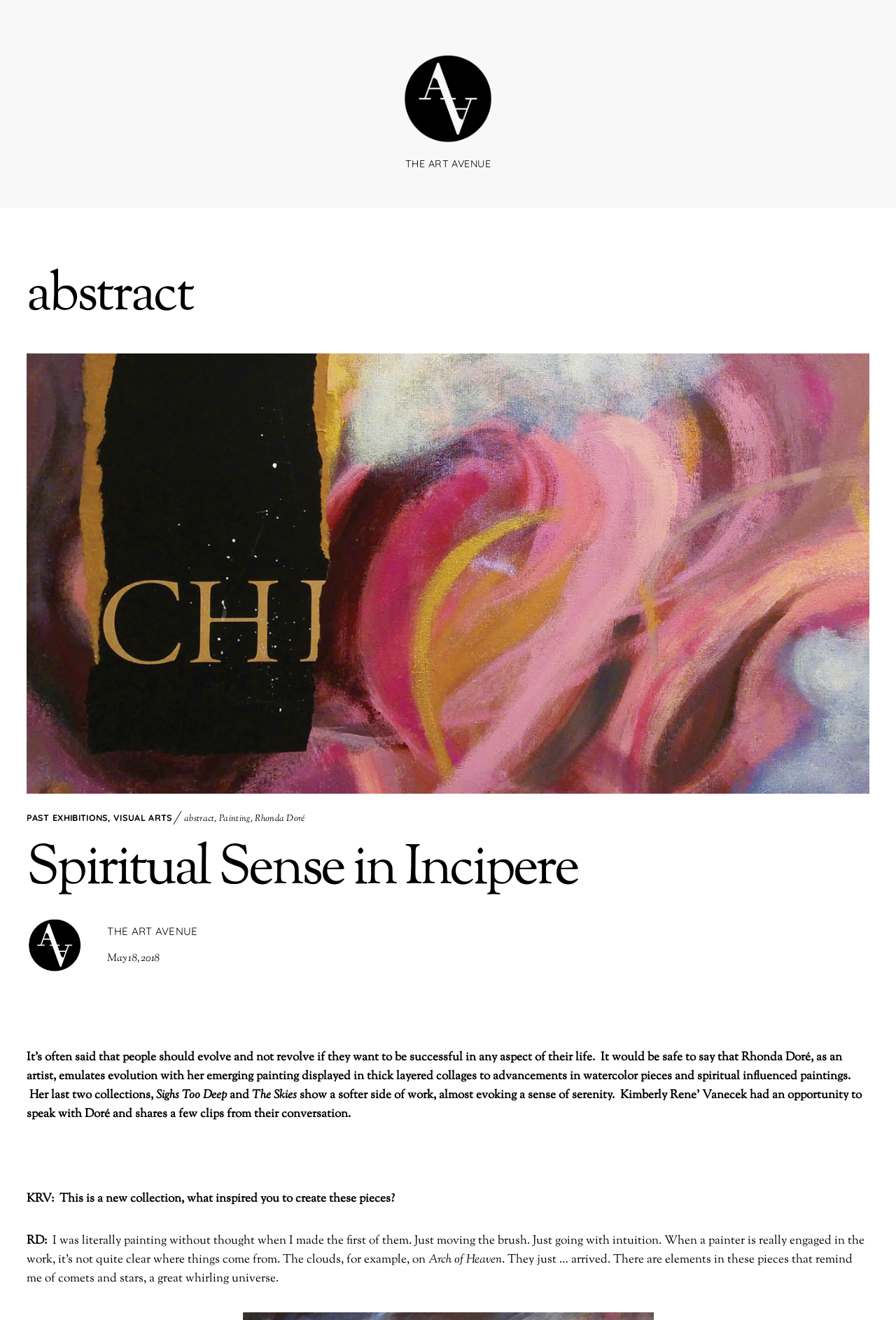Identify the bounding box coordinates of the area you need to click to perform the following instruction: "click on The Art Avenue link".

[0.449, 0.069, 0.551, 0.12]